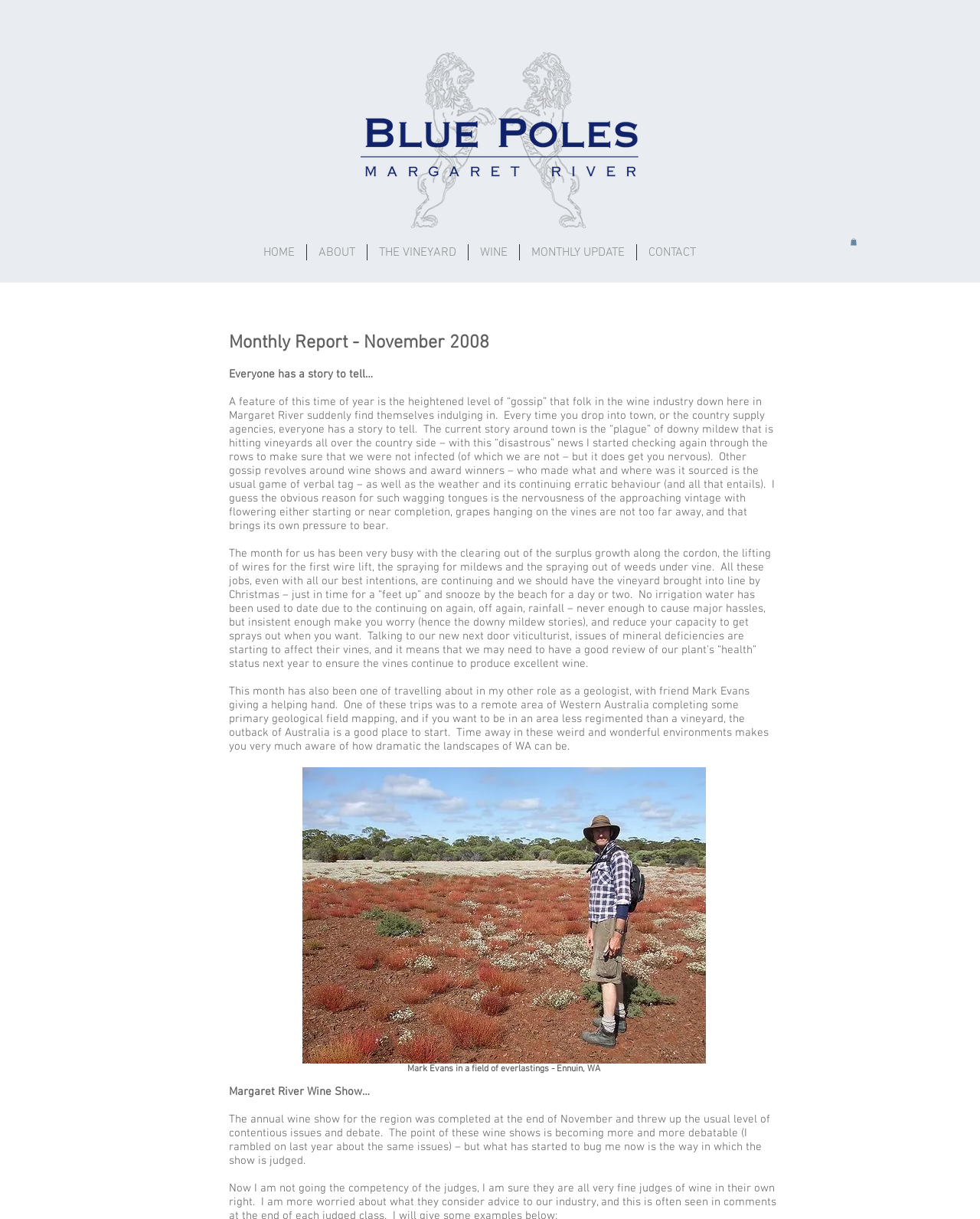What is the name of the event mentioned at the end of the monthly report?
Give a one-word or short-phrase answer derived from the screenshot.

Margaret River Wine Show